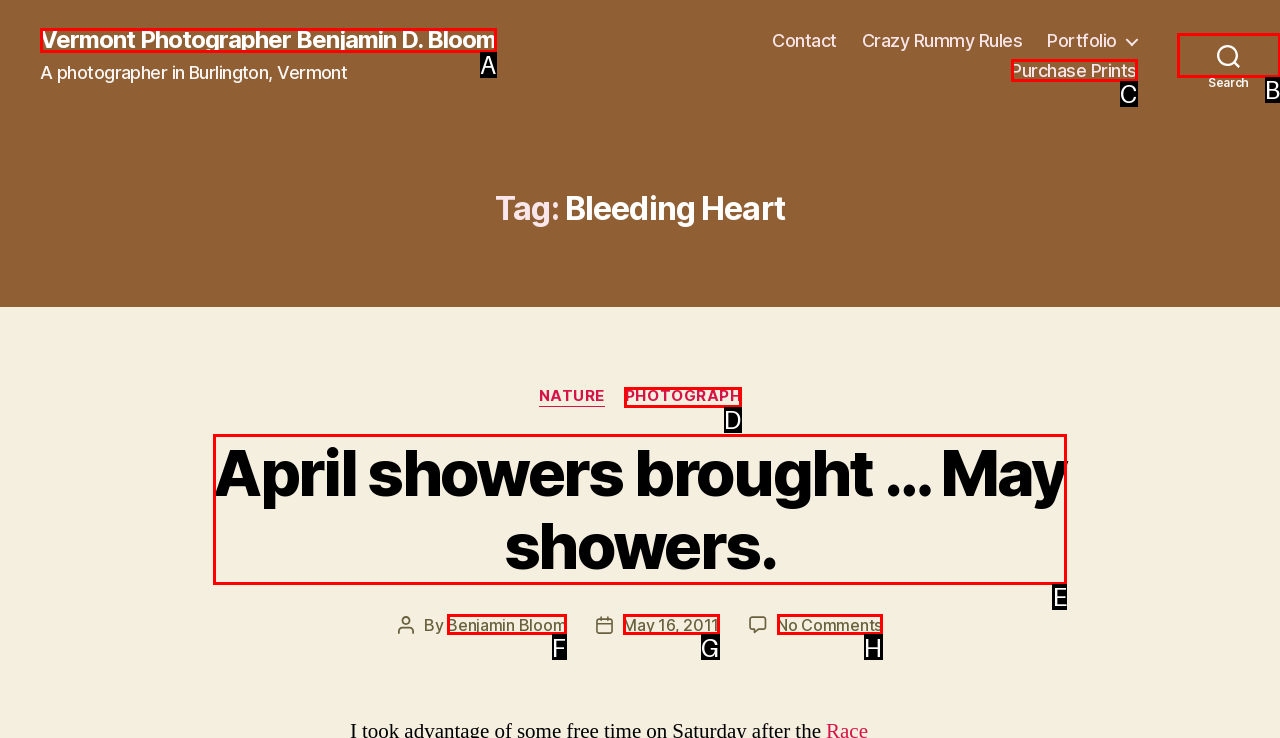Tell me which letter corresponds to the UI element that will allow you to Click the link to purchase Issue 4.2: IT IS WHAT IT IS. Answer with the letter directly.

None